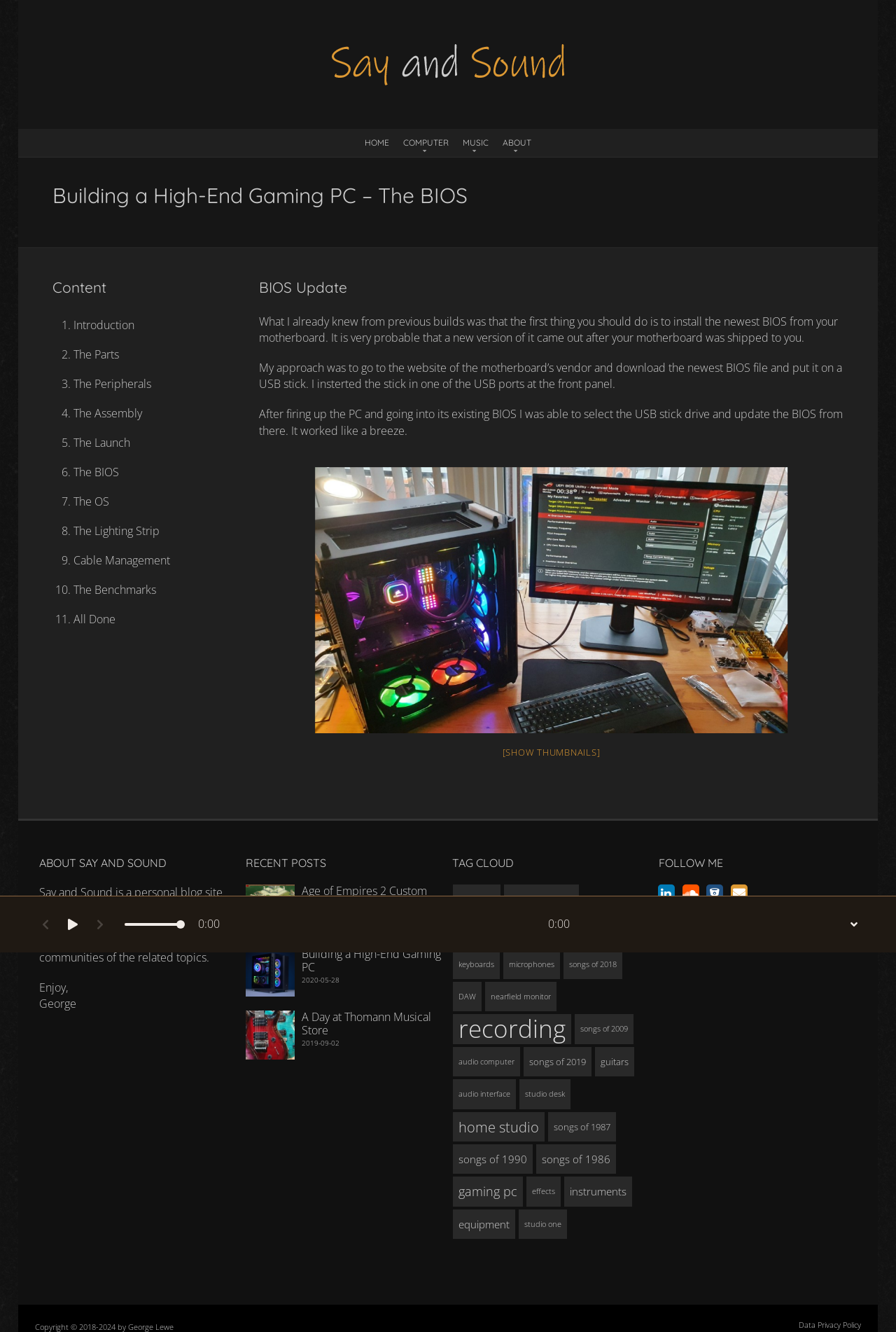Identify the main heading from the webpage and provide its text content.

Building a High-End Gaming PC – The BIOS